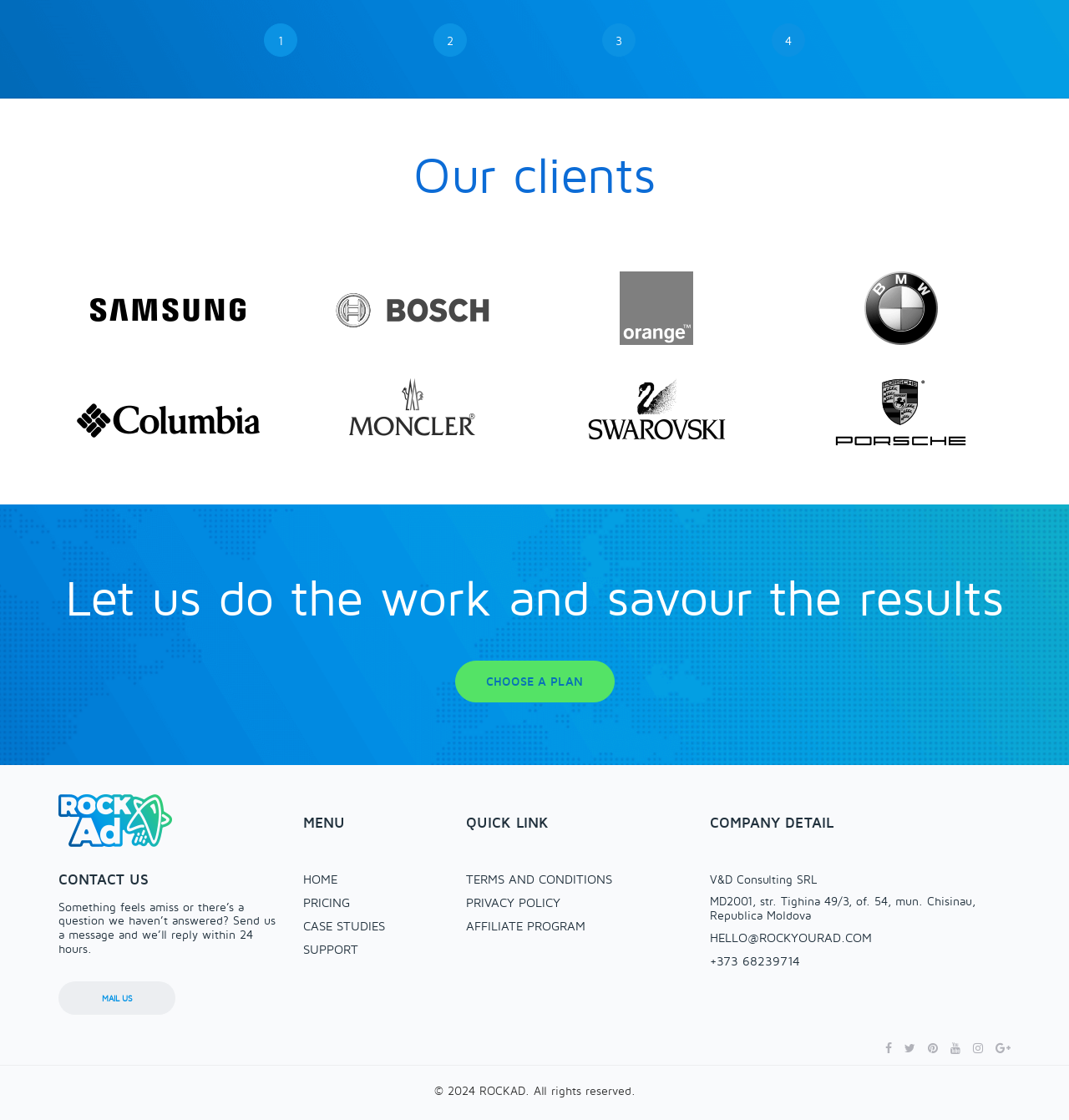Based on the element description parent_node: Website name="url", identify the bounding box of the UI element in the given webpage screenshot. The coordinates should be in the format (top-left x, top-left y, bottom-right x, bottom-right y) and must be between 0 and 1.

None